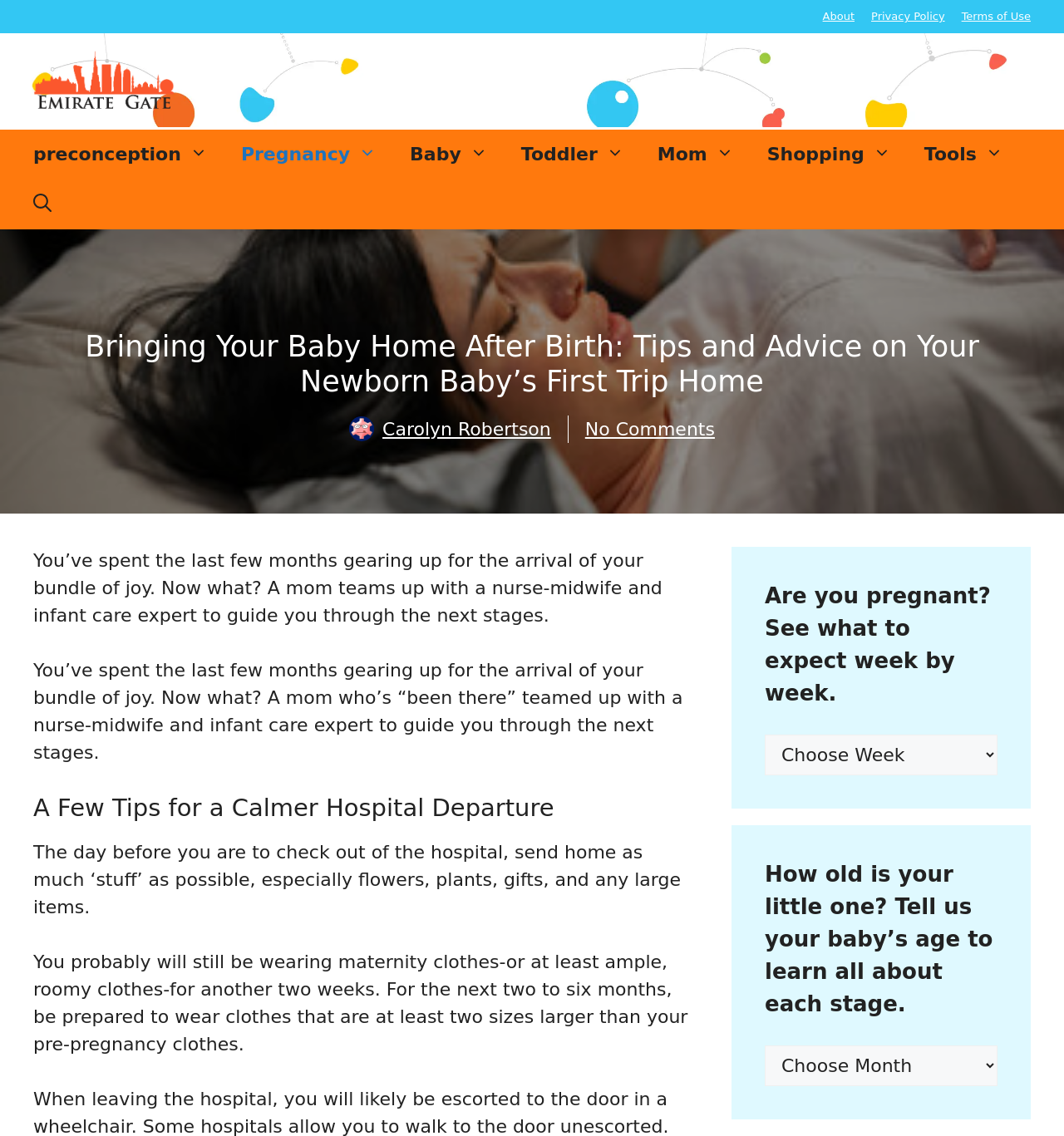What is the purpose of the combobox 'Are you pregnant? See what to expect week by week.'? Based on the screenshot, please respond with a single word or phrase.

To learn about pregnancy week by week